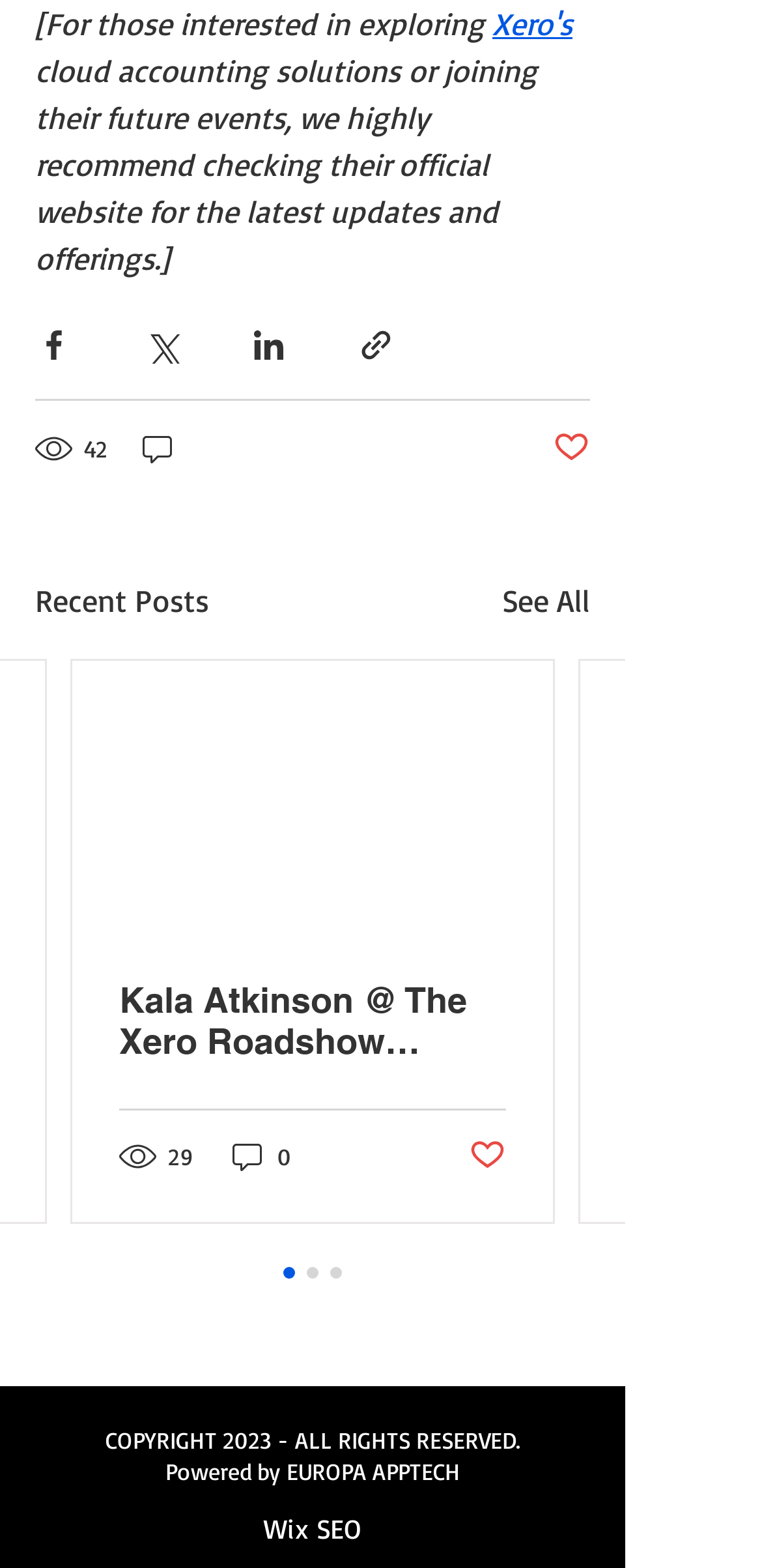How many recent posts are displayed on the webpage?
Answer the question with as much detail as you can, using the image as a reference.

Only one recent post is displayed on the webpage, which is an article with a title and view count information.